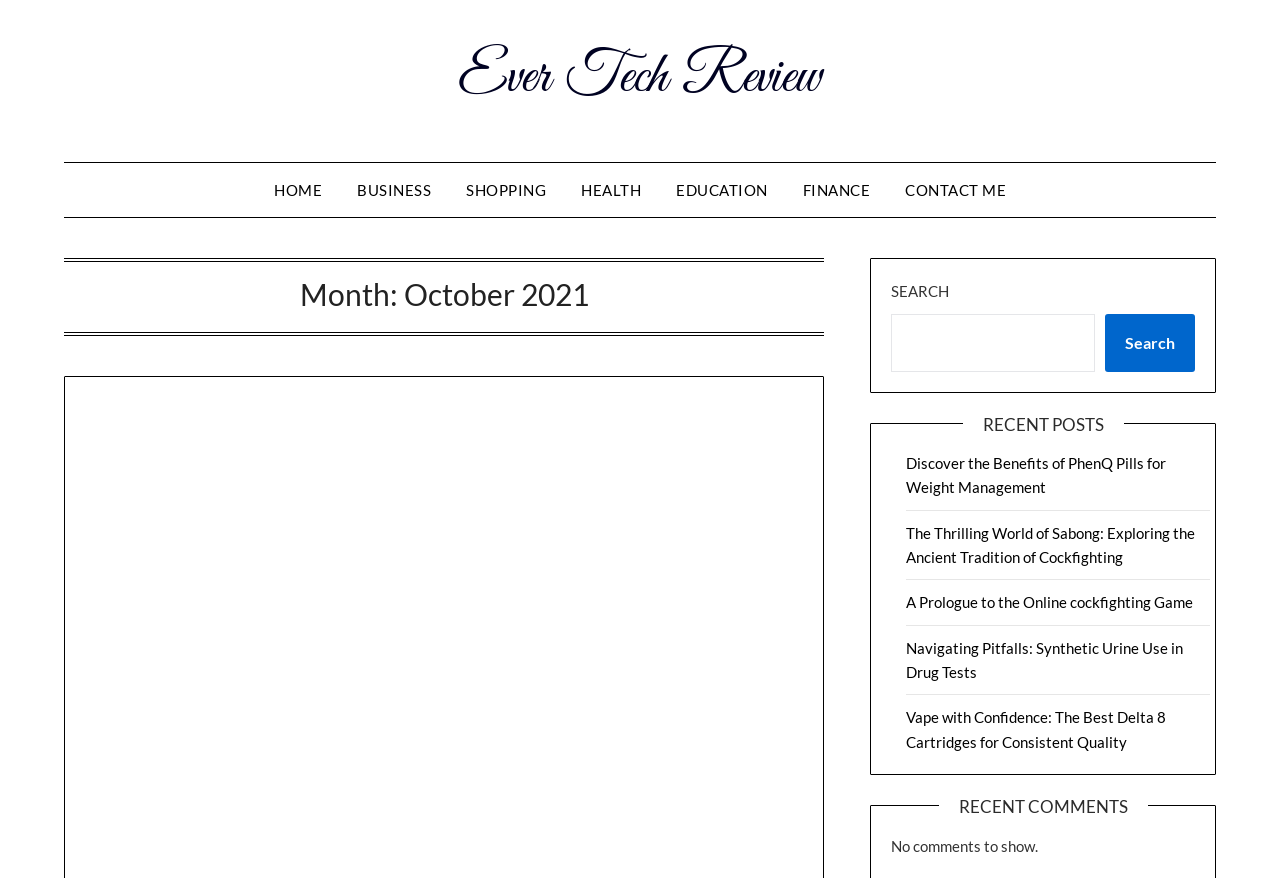What is the title of the first article?
Based on the image, answer the question with a single word or brief phrase.

Tips to Choose Marketing Services for Enhancing Business